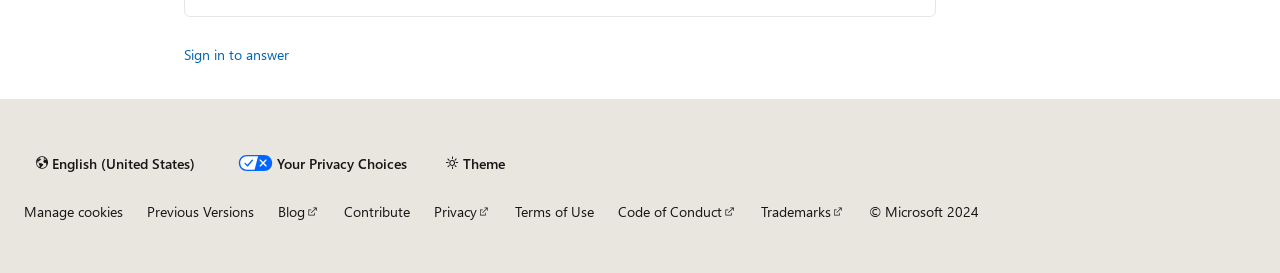Predict the bounding box coordinates of the UI element that matches this description: "Sign in to answer". The coordinates should be in the format [left, top, right, bottom] with each value between 0 and 1.

[0.144, 0.153, 0.226, 0.247]